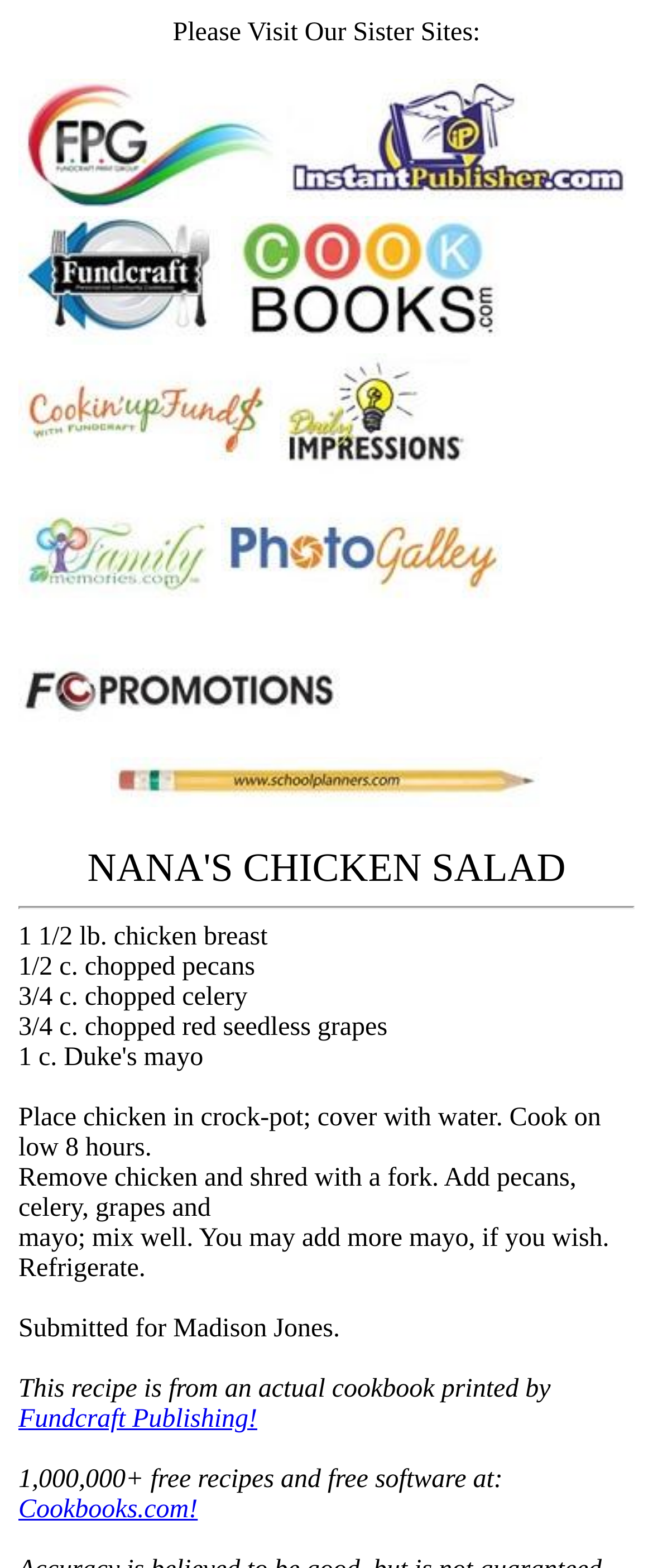Locate the bounding box coordinates of the clickable area needed to fulfill the instruction: "Explore Cookbooks.com".

[0.028, 0.954, 0.303, 0.972]